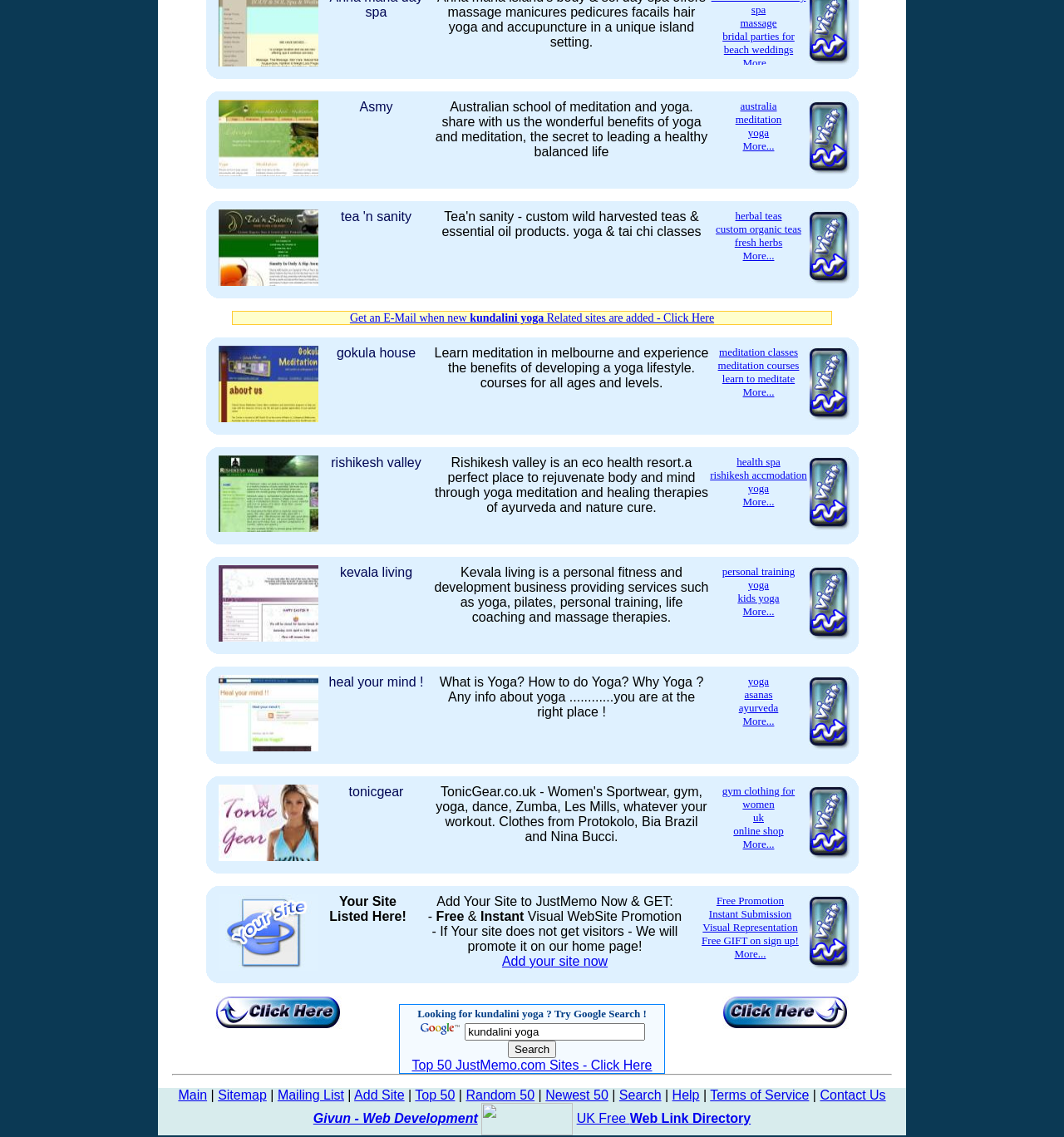What is the name of the eco health resort?
Examine the image and give a concise answer in one word or a short phrase.

Rishikesh valley